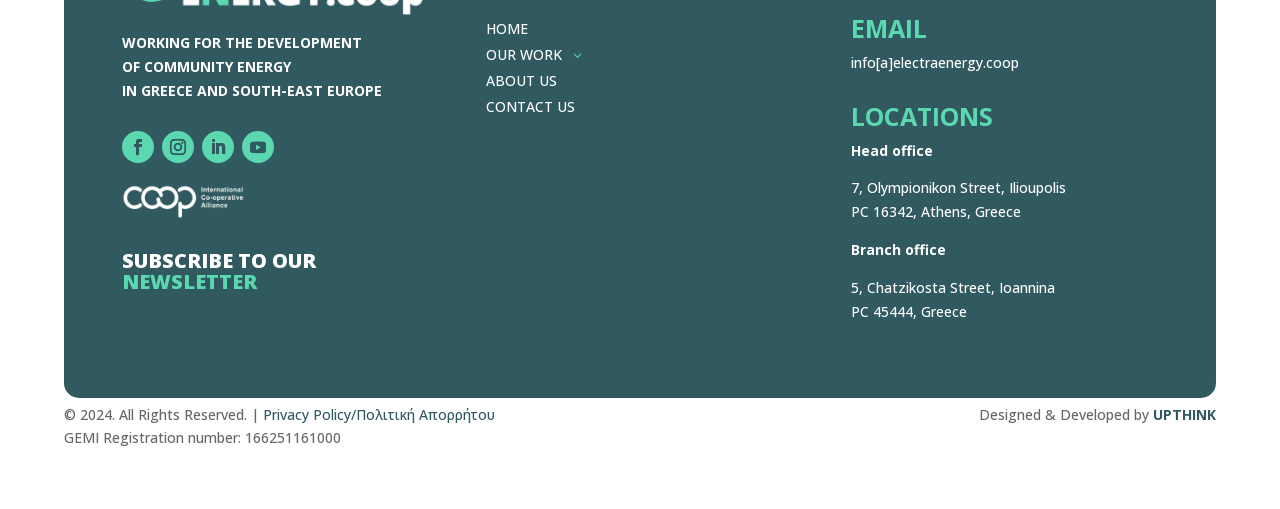Please identify the bounding box coordinates of the element I need to click to follow this instruction: "Subscribe to the newsletter".

[0.095, 0.488, 0.335, 0.593]